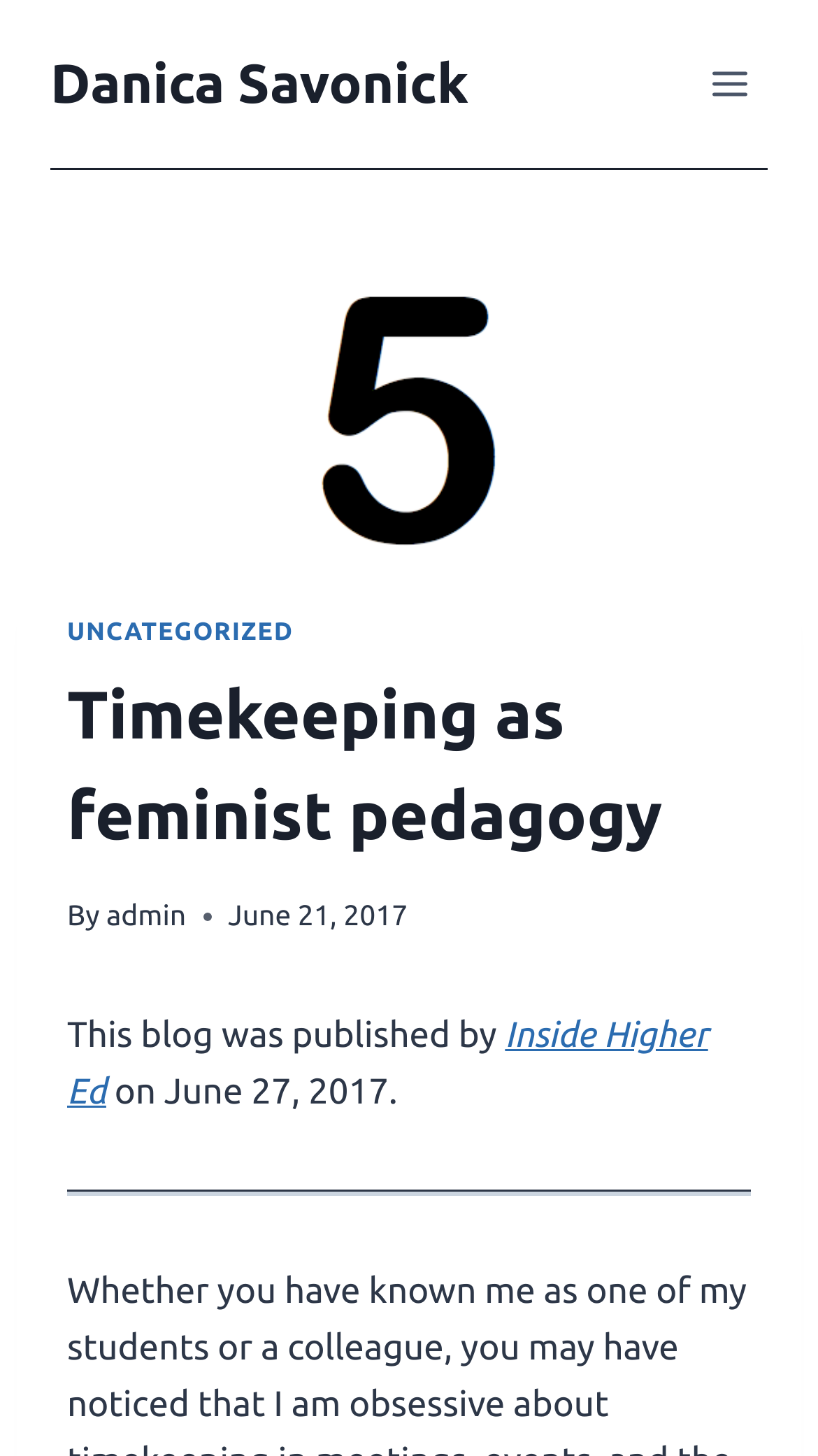Create an in-depth description of the webpage, covering main sections.

The webpage is a blog post titled "Timekeeping as feminist pedagogy" by Danica Savonick. At the top left, there is a link to the author's name, Danica Savonick. To the right of the author's name, there is a button labeled "Open menu" which, when expanded, reveals a menu with several options.

Below the author's name and the menu button, there is a header section that spans the width of the page. Within this section, there is a link to a category labeled "UNCATEGORIZED" on the left, followed by a heading that displays the title of the blog post, "Timekeeping as feminist pedagogy". To the right of the title, there is a line of text that reads "By admin" with the admin's name being a clickable link. Next to the admin's name, there is a timestamp indicating that the blog post was published on June 21, 2017.

Below the header section, there is a paragraph of text that mentions that the blog post was published by Inside Higher Ed on June 27, 2017. This text is positioned near the top center of the page. A horizontal separator line is located below this paragraph, separating it from the rest of the content.